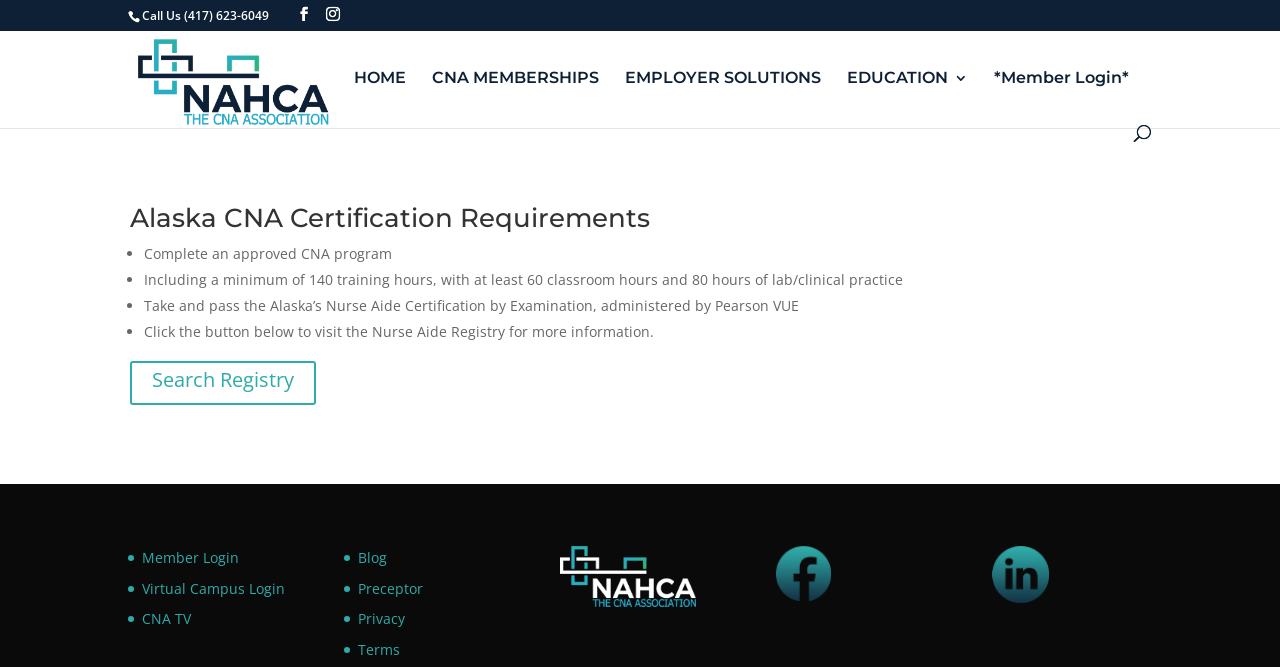Can you identify the bounding box coordinates of the clickable region needed to carry out this instruction: 'Call the phone number'? The coordinates should be four float numbers within the range of 0 to 1, stated as [left, top, right, bottom].

[0.111, 0.01, 0.21, 0.036]